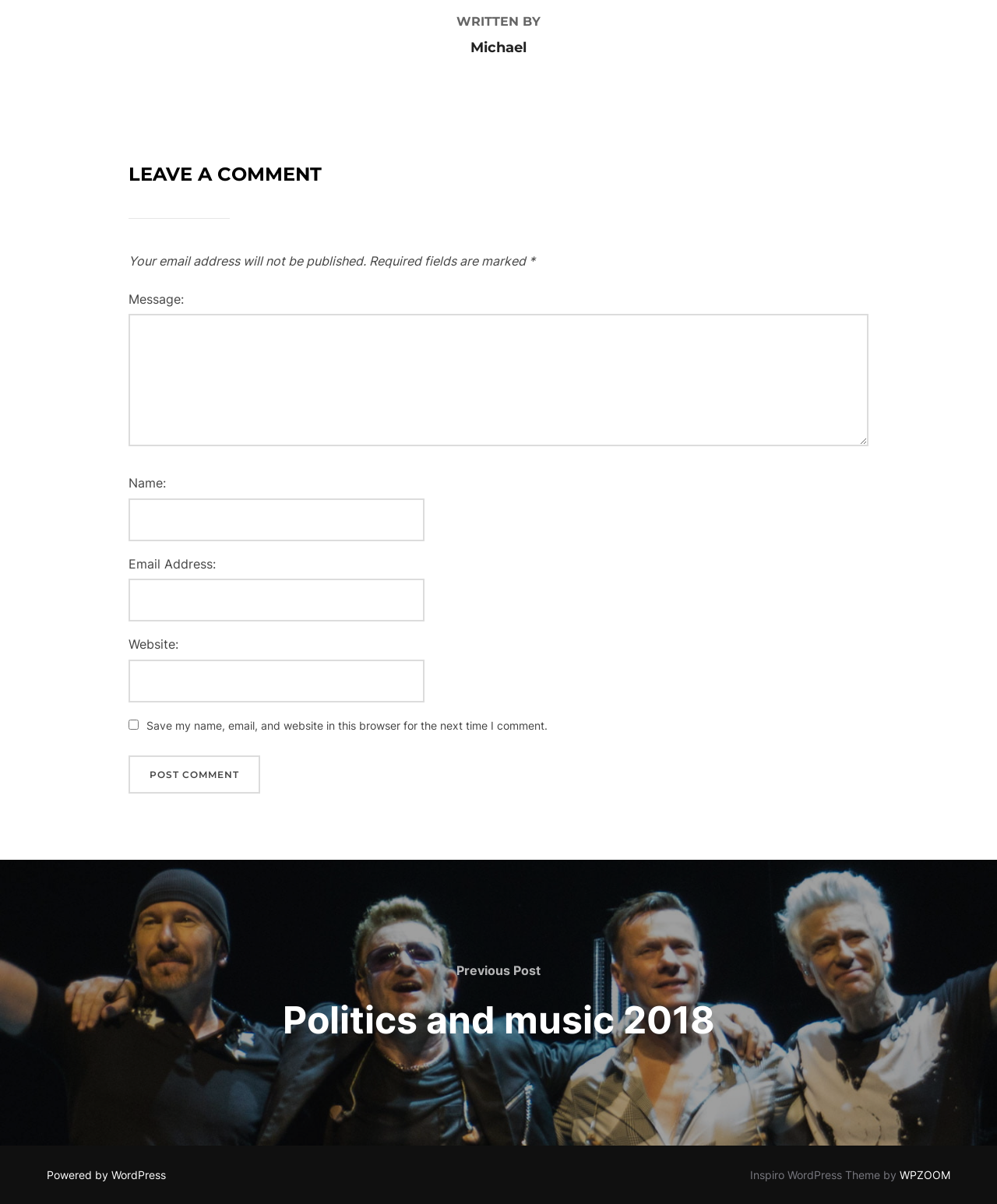How many fields are required in the comment form?
Provide a detailed and well-explained answer to the question.

The comment form has three fields labeled 'Name:', 'Email Address:', and 'Message:', each with an asterisk (*) indicating that they are required fields.